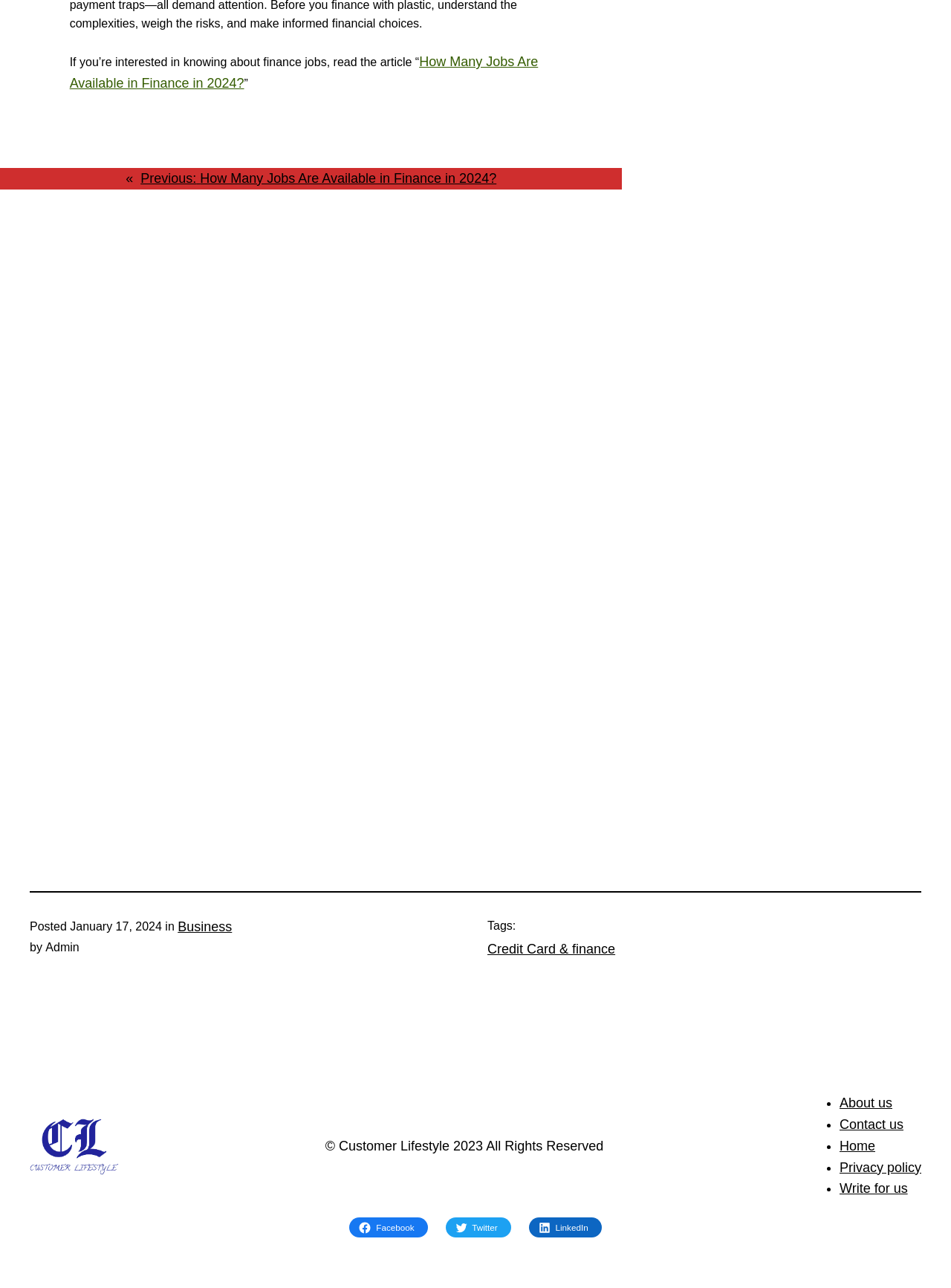Specify the bounding box coordinates of the region I need to click to perform the following instruction: "View the business category". The coordinates must be four float numbers in the range of 0 to 1, i.e., [left, top, right, bottom].

[0.187, 0.714, 0.244, 0.725]